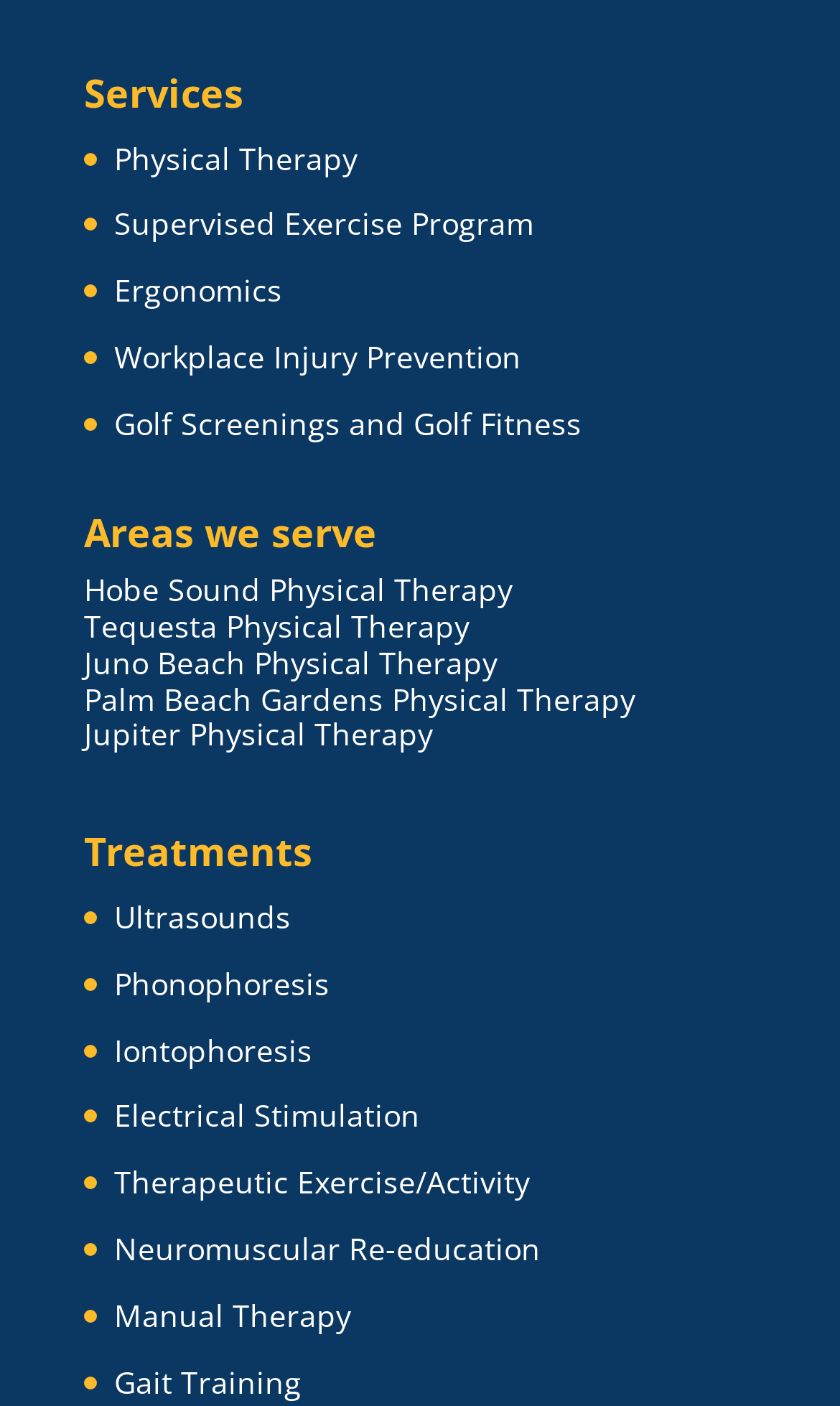Please specify the bounding box coordinates of the area that should be clicked to accomplish the following instruction: "Check out Manual Therapy". The coordinates should consist of four float numbers between 0 and 1, i.e., [left, top, right, bottom].

[0.136, 0.921, 0.418, 0.95]